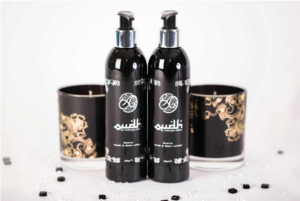Based on the image, please elaborate on the answer to the following question:
What is the price of the Oudh Combo Deal collection?

The caption provides the price tag of the Oudh Combo Deal collection, which is £23.00, making it a blend of luxury and functionality.